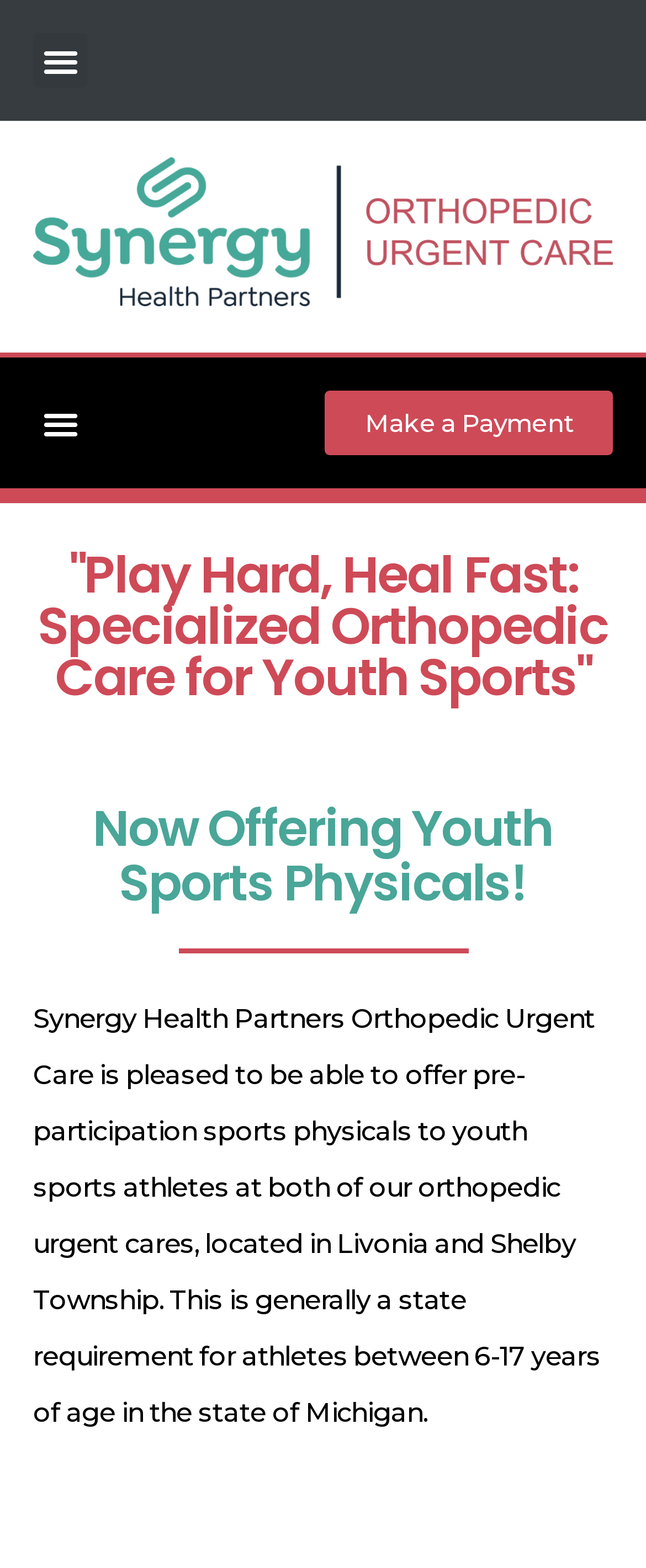What type of care does Synergy Health Partners offer?
Please elaborate on the answer to the question with detailed information.

Based on the webpage, Synergy Health Partners offers orthopedic care, specifically for youth sports, as indicated by the heading 'Play Hard, Heal Fast: Specialized Orthopedic Care for Youth Sports' and the text 'Synergy Health Partners Orthopedic Urgent Care is pleased to be able to offer pre-participation sports physicals to youth sports athletes...'.